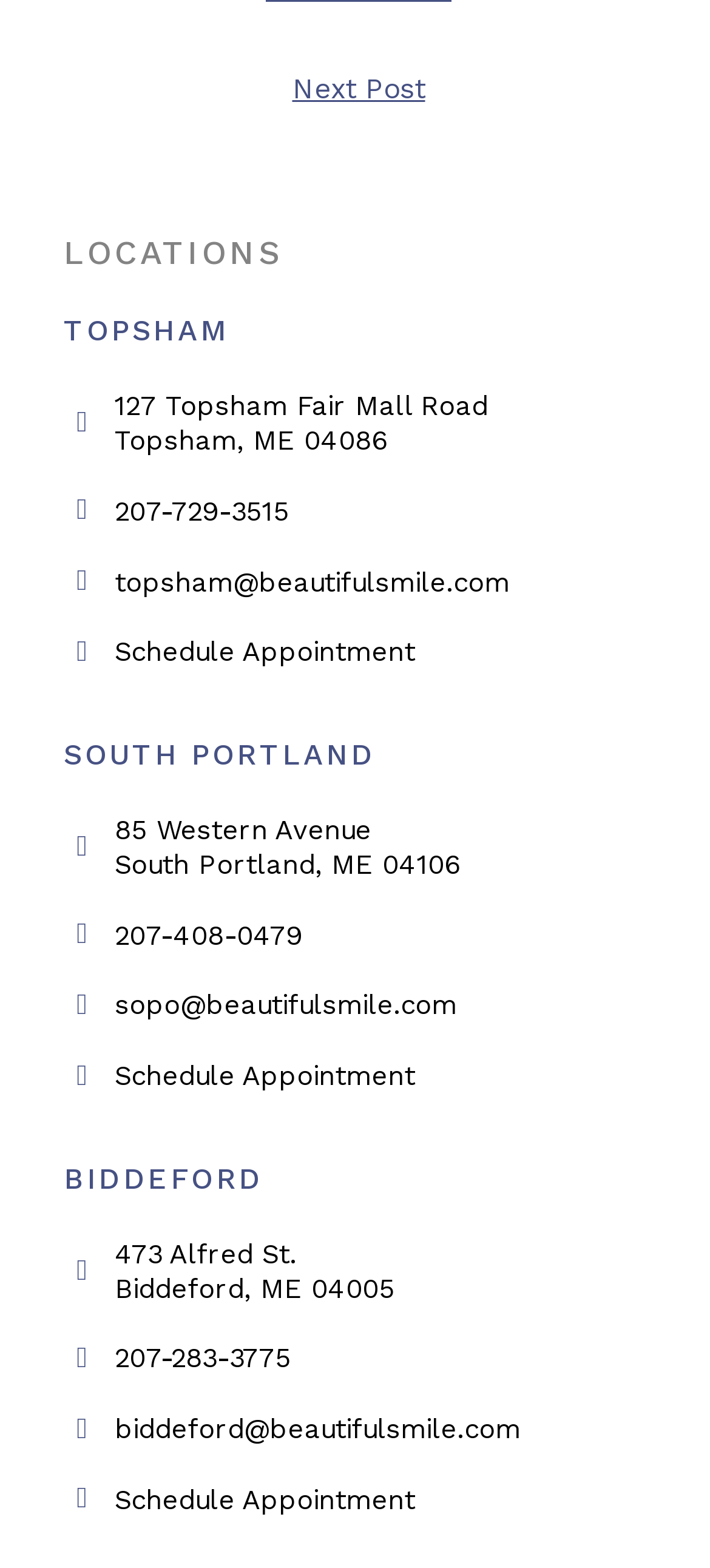Please pinpoint the bounding box coordinates for the region I should click to adhere to this instruction: "View TOPSHAM location details".

[0.09, 0.2, 0.324, 0.222]